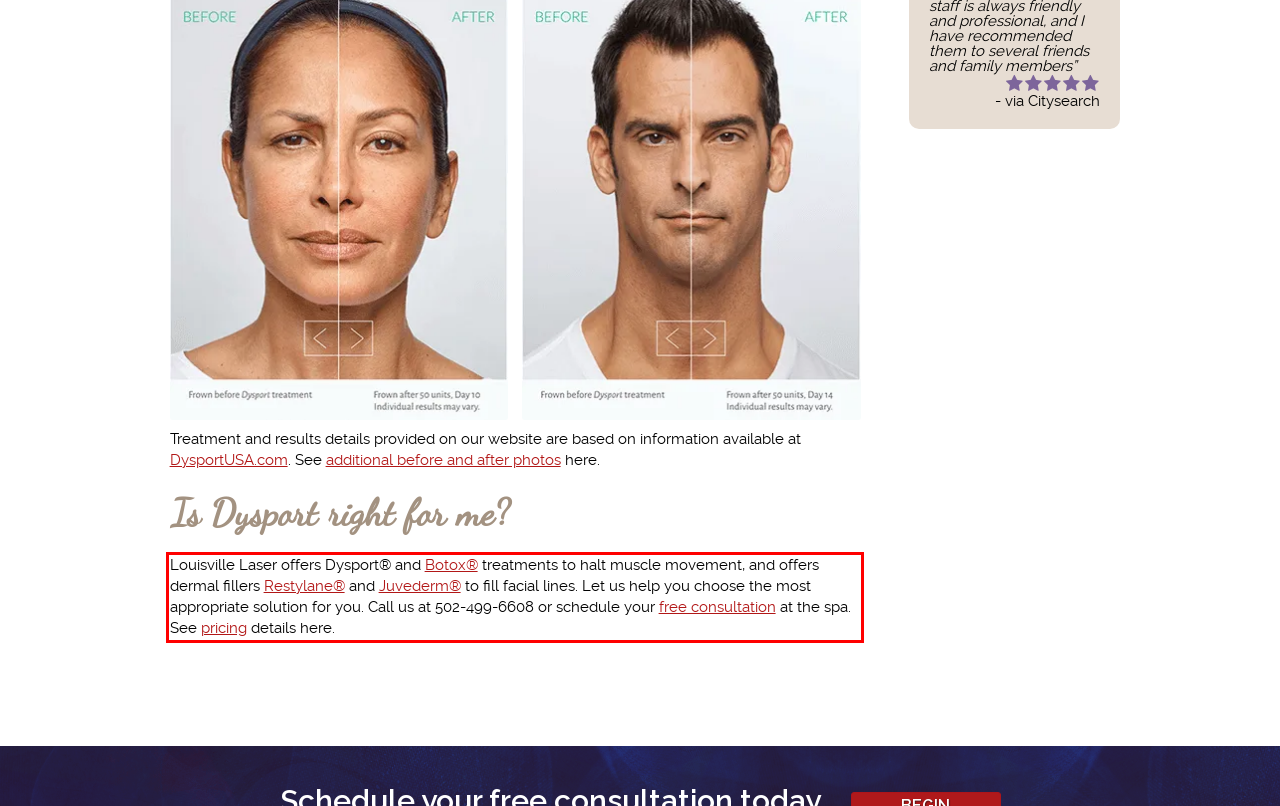Examine the screenshot of the webpage, locate the red bounding box, and perform OCR to extract the text contained within it.

Louisville Laser offers Dysport® and Botox® treatments to halt muscle movement, and offers dermal fillers Restylane® and Juvederm® to fill facial lines. Let us help you choose the most appropriate solution for you. Call us at 502-499-6608 or schedule your free consultation at the spa. See pricing details here.